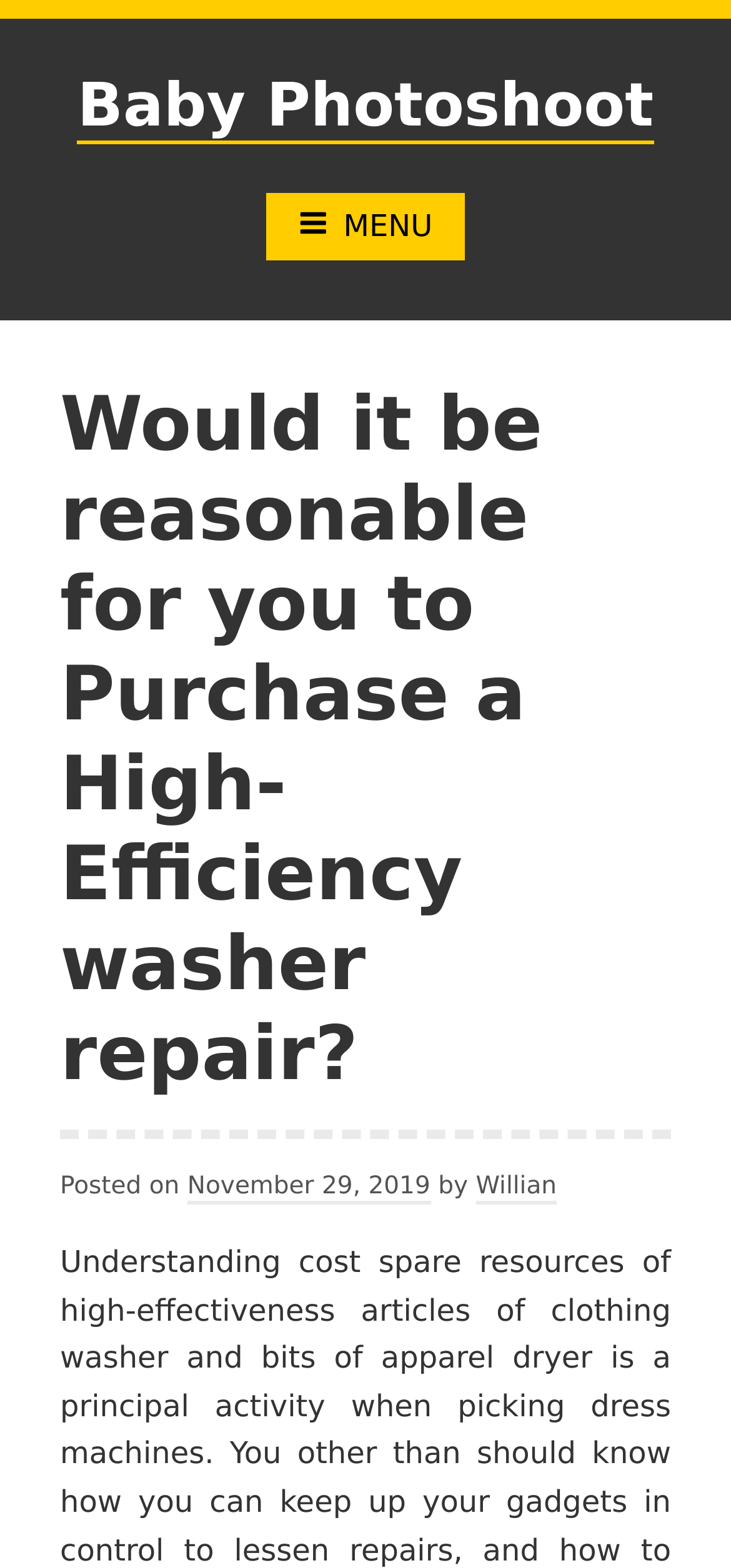Based on the provided description, "Willian", find the bounding box of the corresponding UI element in the screenshot.

[0.651, 0.748, 0.762, 0.768]